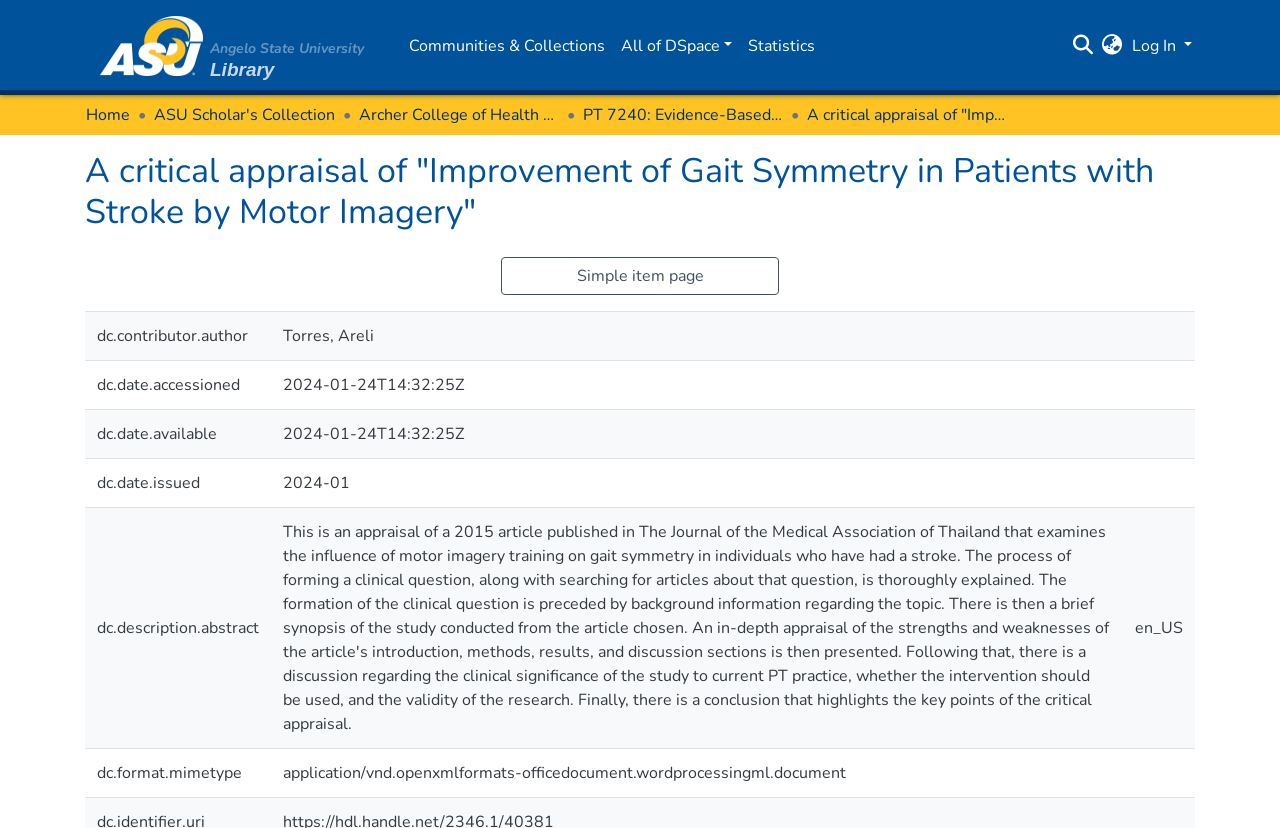What is the purpose of the 'Search' textbox?
Answer the question with as much detail as possible.

The 'Search' textbox is located at the top right corner of the webpage, and it allows users to search for specific items within the repository. The textbox is accompanied by a 'Submit search' button, indicating that users can input their search queries and submit them to retrieve relevant results.